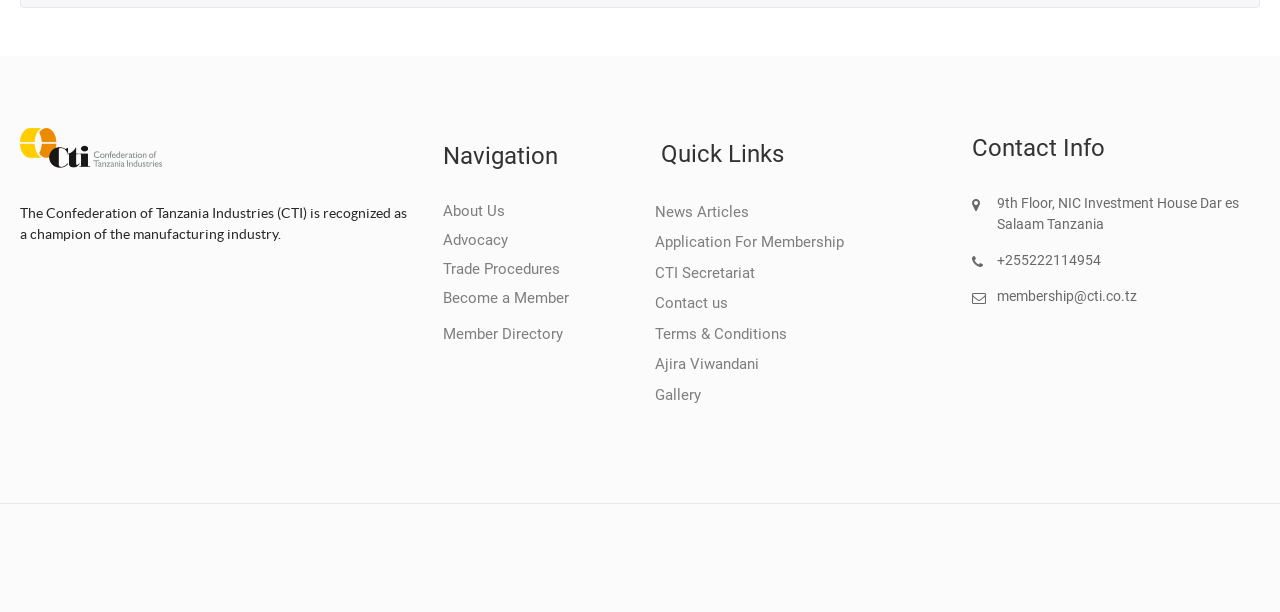Answer this question using a single word or a brief phrase:
What is the phone number of the organization?

+255222114954